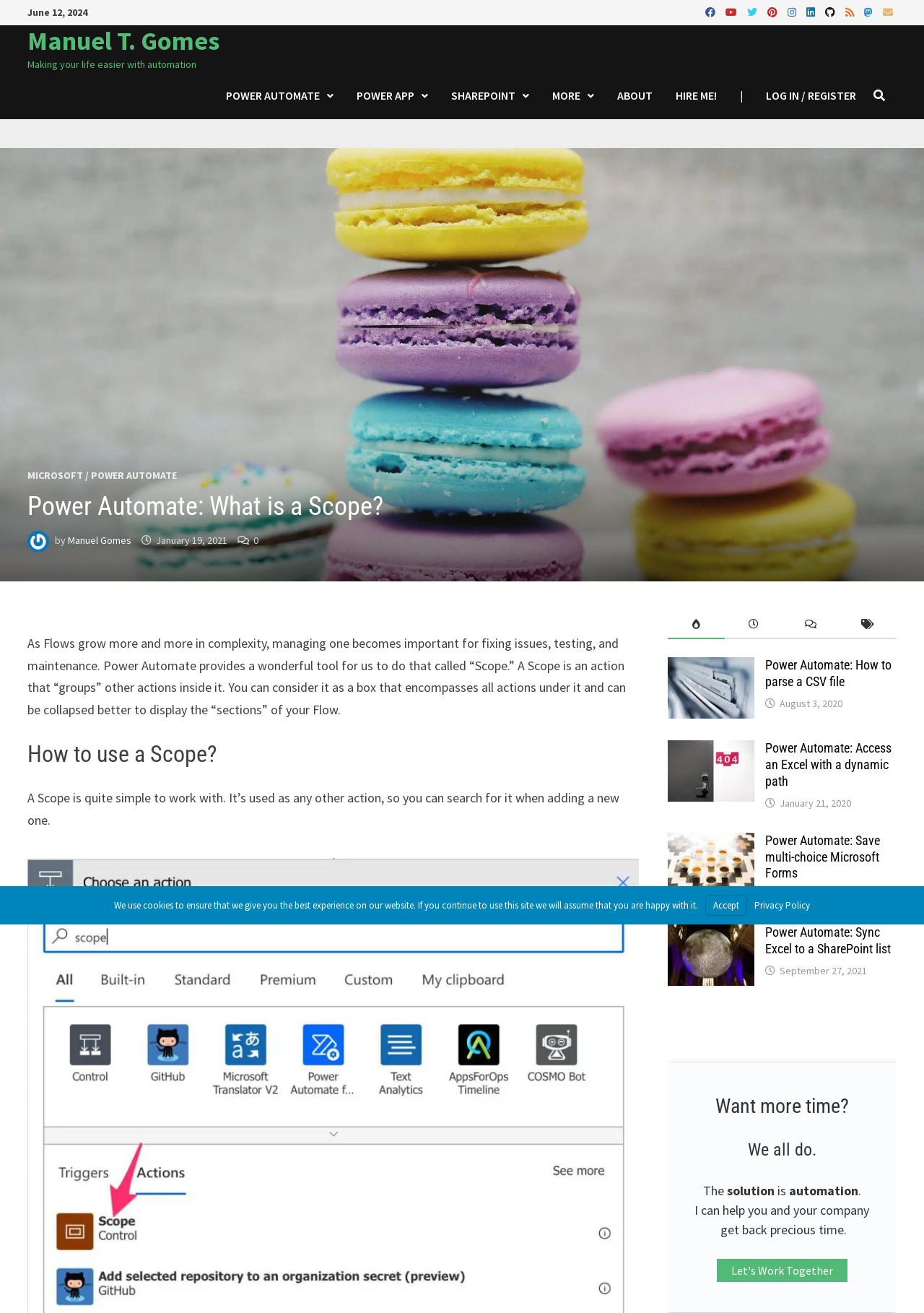What is the title of the first popular post?
Using the details shown in the screenshot, provide a comprehensive answer to the question.

I found the title of the first popular post by looking at the text of the first link in the popular posts section, which says 'Power Automate: How to parse a CSV file'.